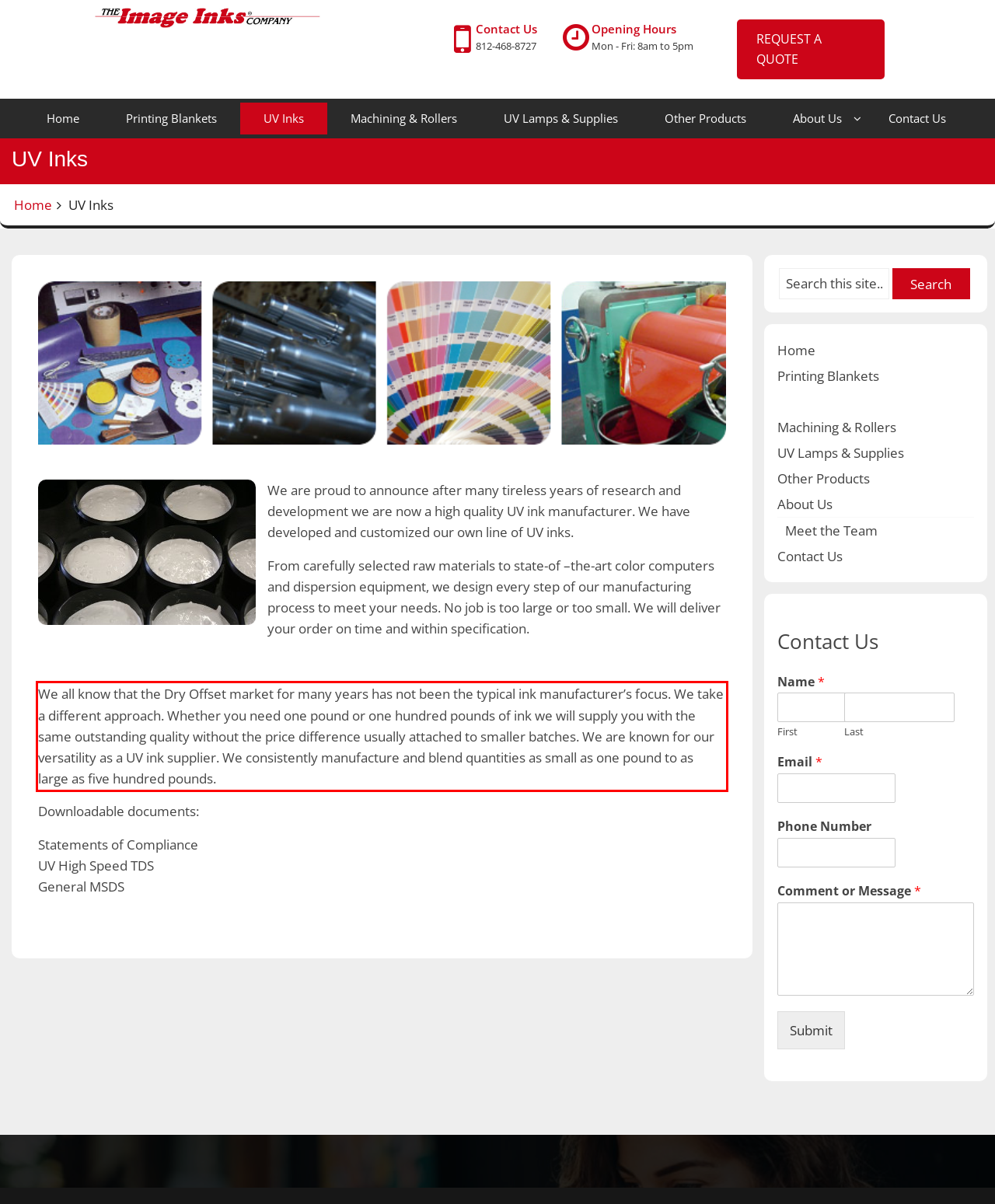Please analyze the screenshot of a webpage and extract the text content within the red bounding box using OCR.

We all know that the Dry Offset market for many years has not been the typical ink manufacturer’s focus. We take a different approach. Whether you need one pound or one hundred pounds of ink we will supply you with the same outstanding quality without the price difference usually attached to smaller batches. We are known for our versatility as a UV ink supplier. We consistently manufacture and blend quantities as small as one pound to as large as five hundred pounds.